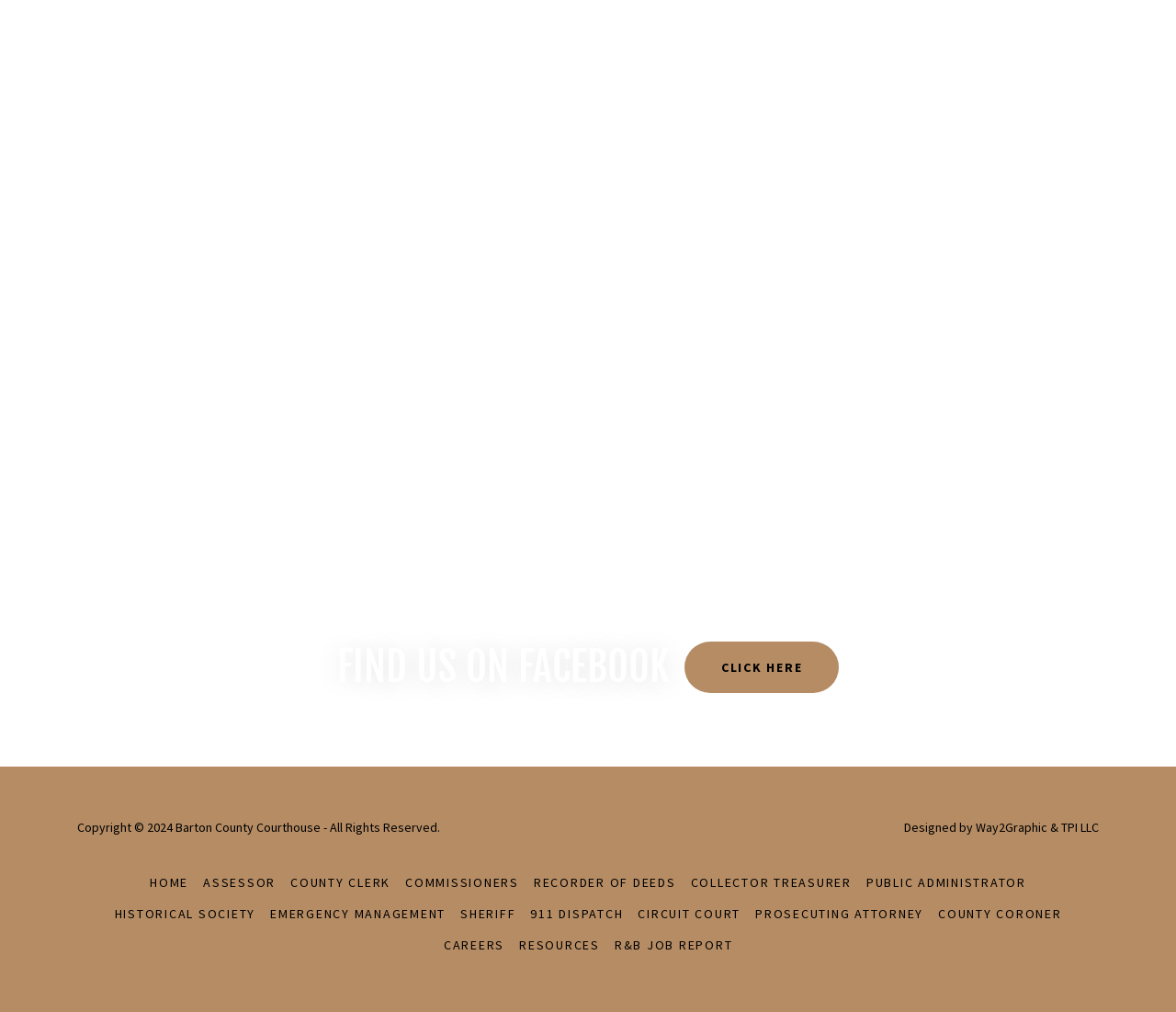Find the bounding box coordinates of the clickable region needed to perform the following instruction: "Check the Careers page". The coordinates should be provided as four float numbers between 0 and 1, i.e., [left, top, right, bottom].

[0.371, 0.918, 0.435, 0.949]